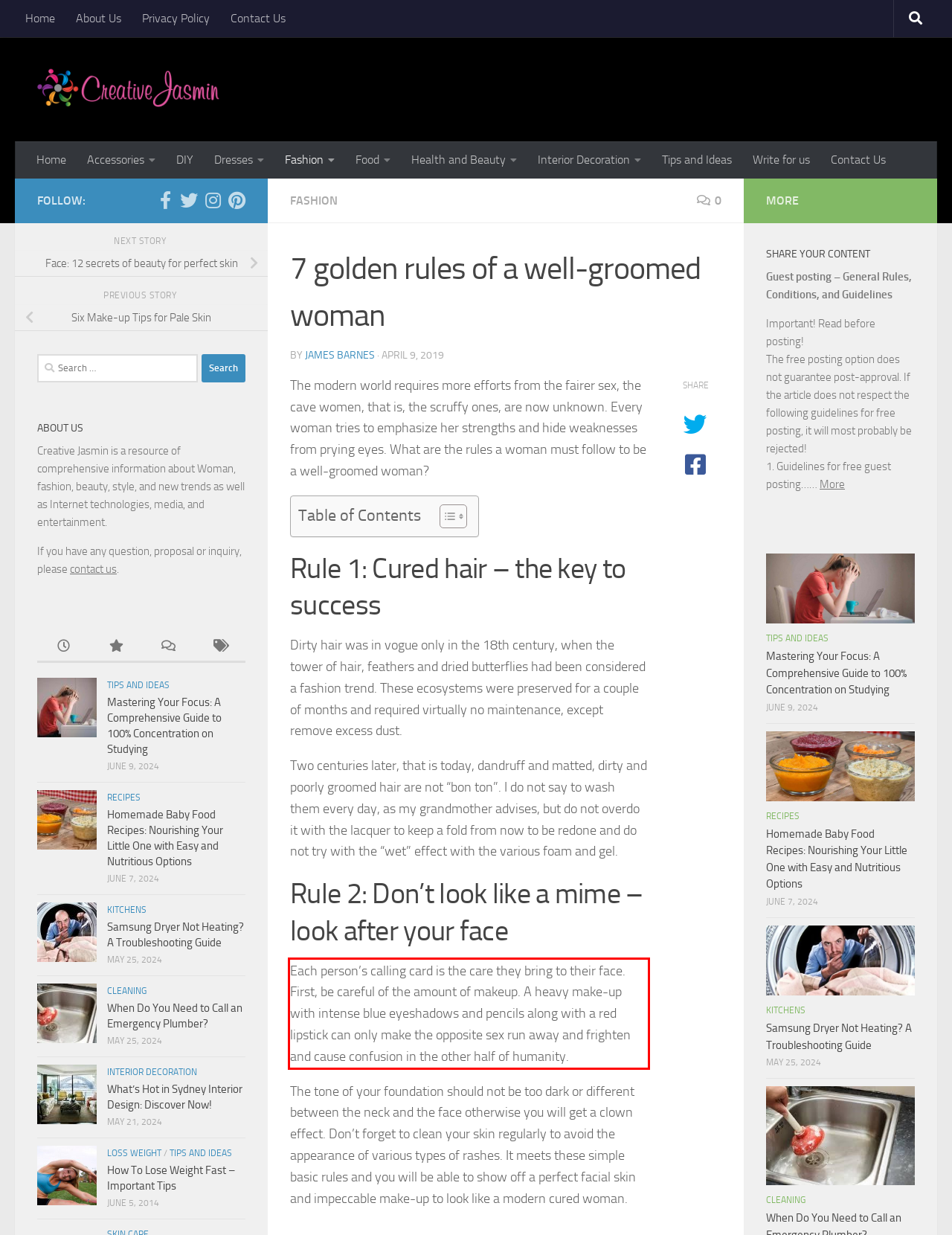Within the screenshot of the webpage, there is a red rectangle. Please recognize and generate the text content inside this red bounding box.

Each person’s calling card is the care they bring to their face. First, be careful of the amount of makeup. A heavy make-up with intense blue eyeshadows and pencils along with a red lipstick can only make the opposite sex run away and frighten and cause confusion in the other half of humanity.